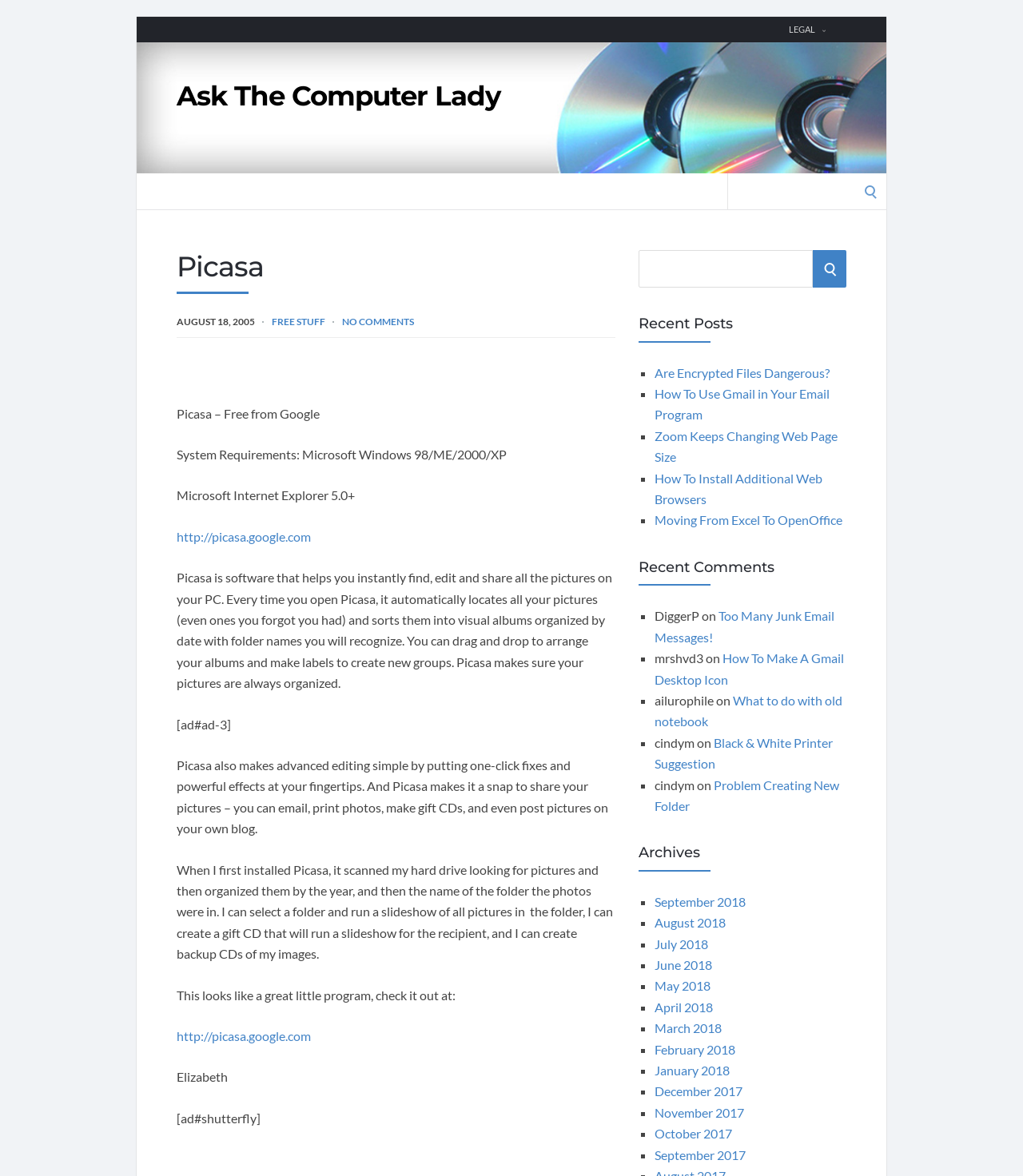Determine the bounding box coordinates of the clickable element necessary to fulfill the instruction: "Search in the blog". Provide the coordinates as four float numbers within the 0 to 1 range, i.e., [left, top, right, bottom].

[0.624, 0.212, 0.827, 0.245]